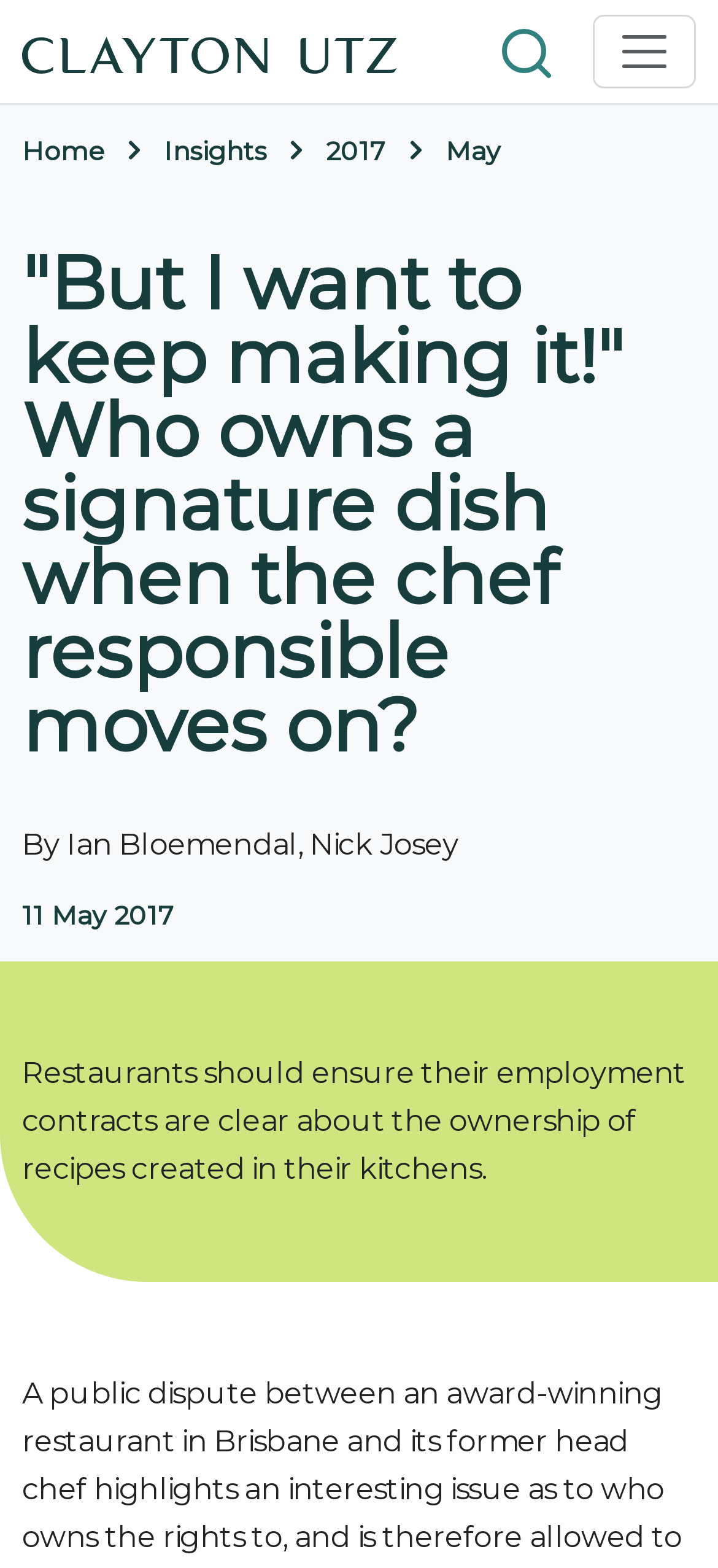What is the primary heading on this webpage?

"But I want to keep making it!" Who owns a signature dish when the chef responsible moves on?